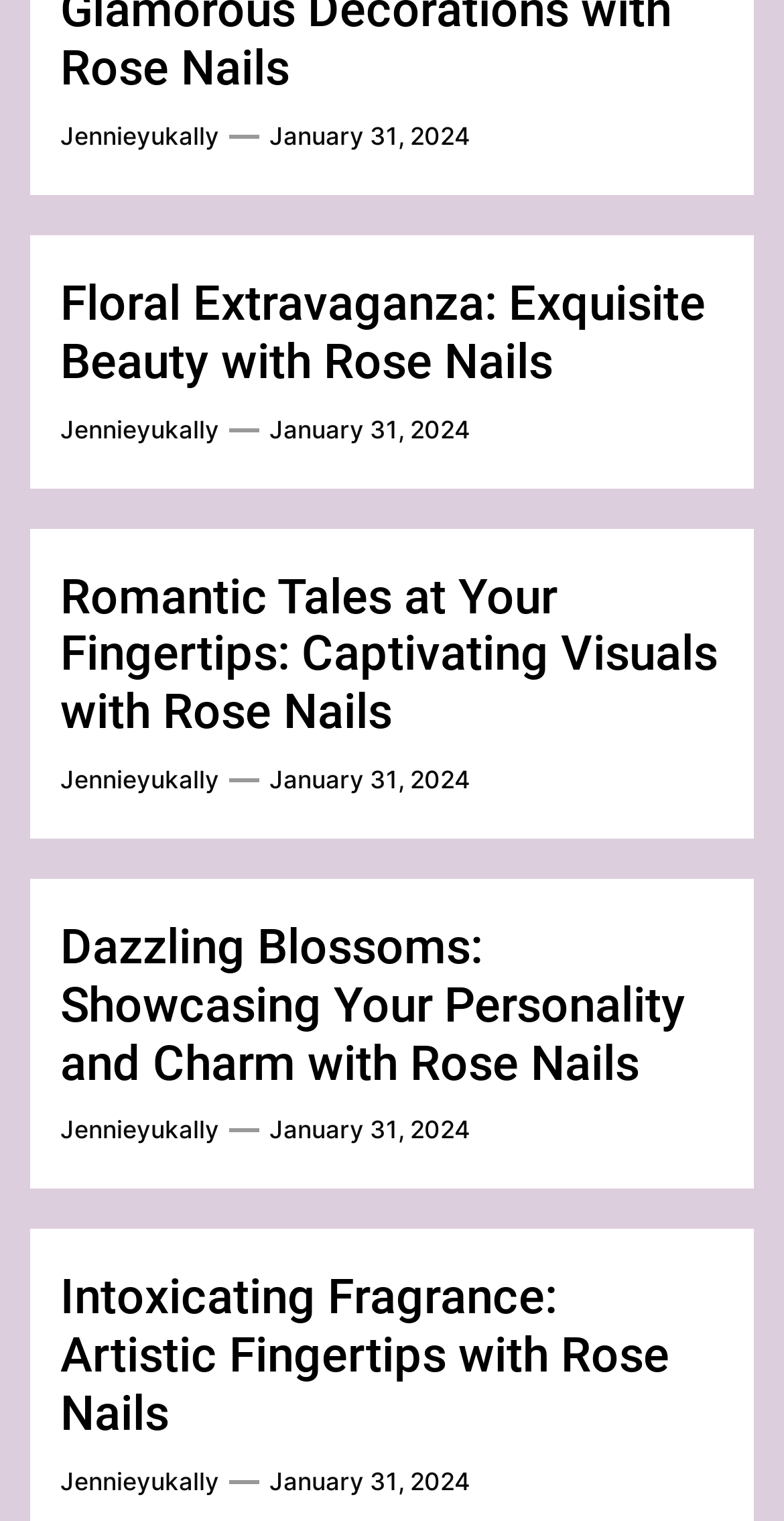Please give a succinct answer to the question in one word or phrase:
How many articles are on this webpage?

4